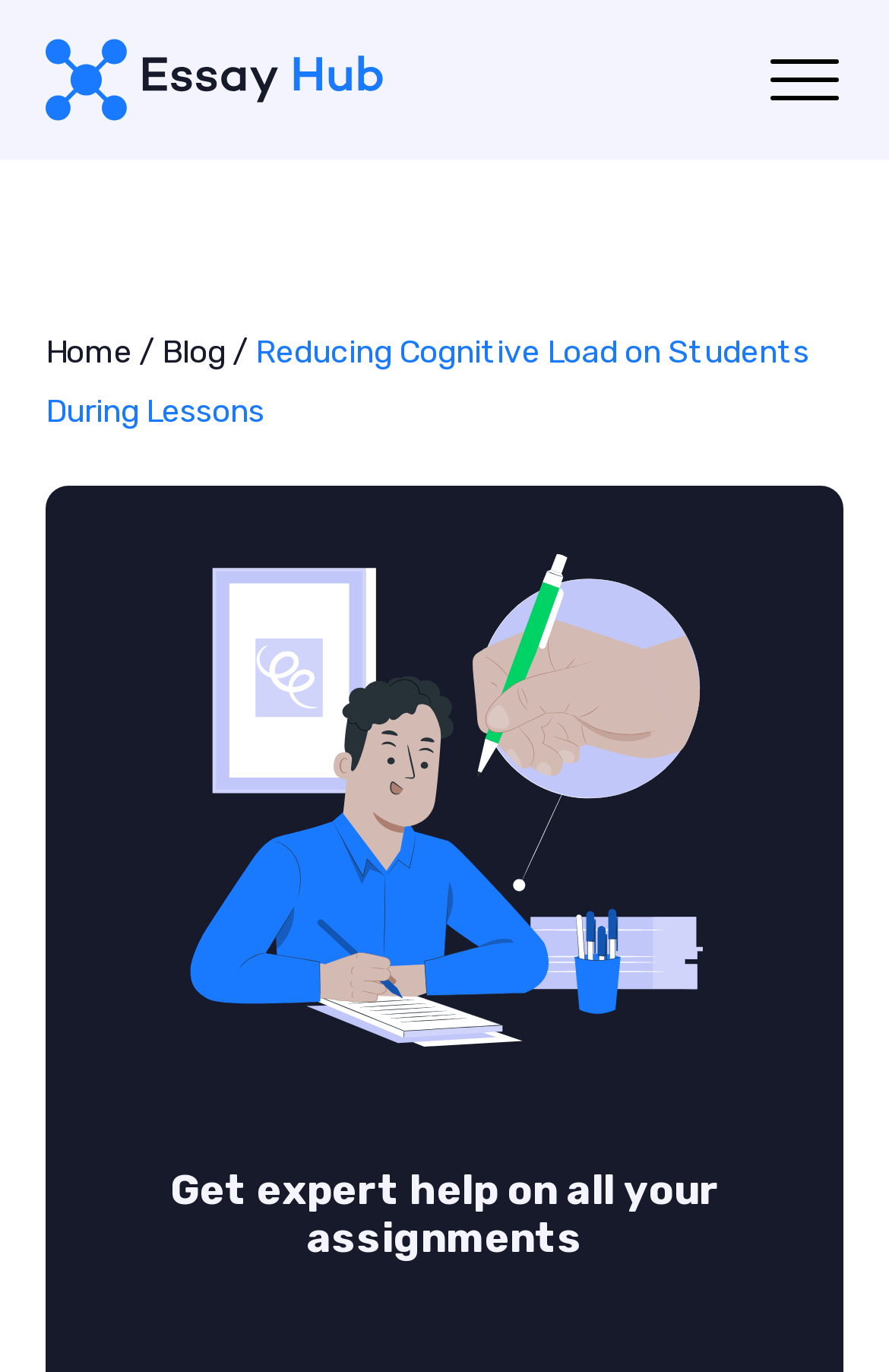What is the purpose of the website?
Based on the screenshot, respond with a single word or phrase.

Get expert help on assignments